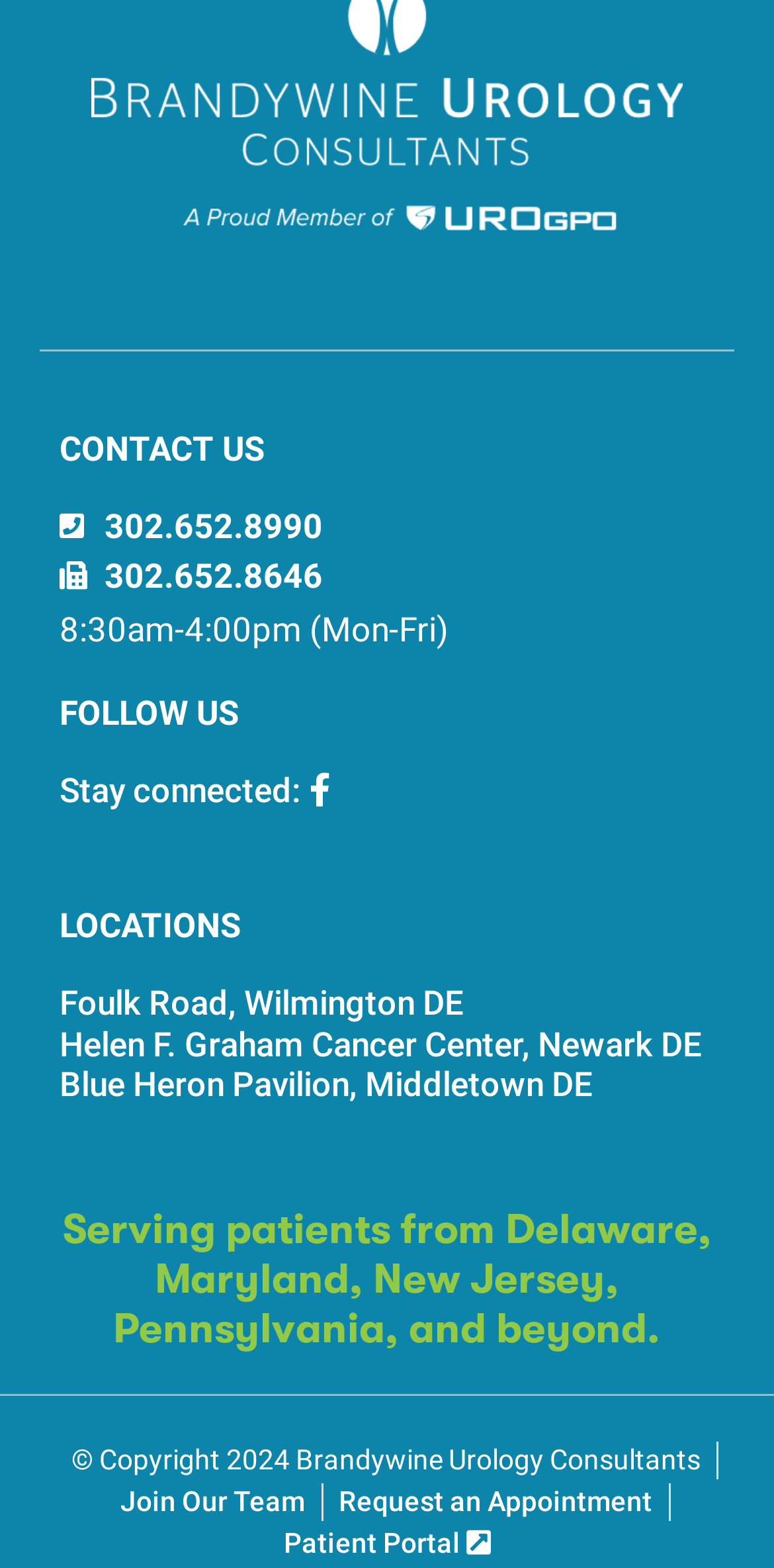Provide a one-word or short-phrase answer to the question:
How many locations are listed on the webpage?

3